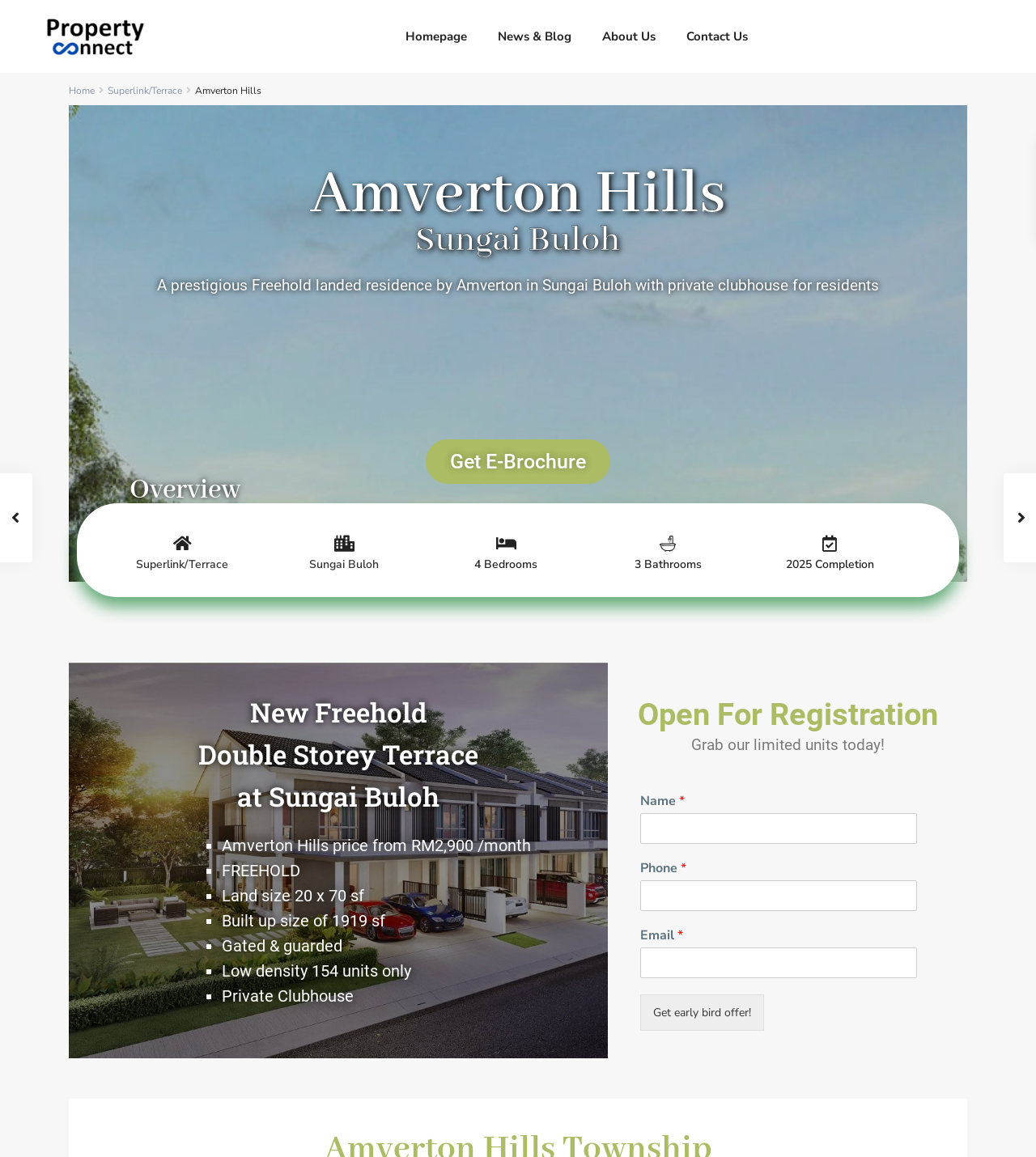What is the price range of Amverton Hills?
Using the visual information, answer the question in a single word or phrase.

From RM2,900/month